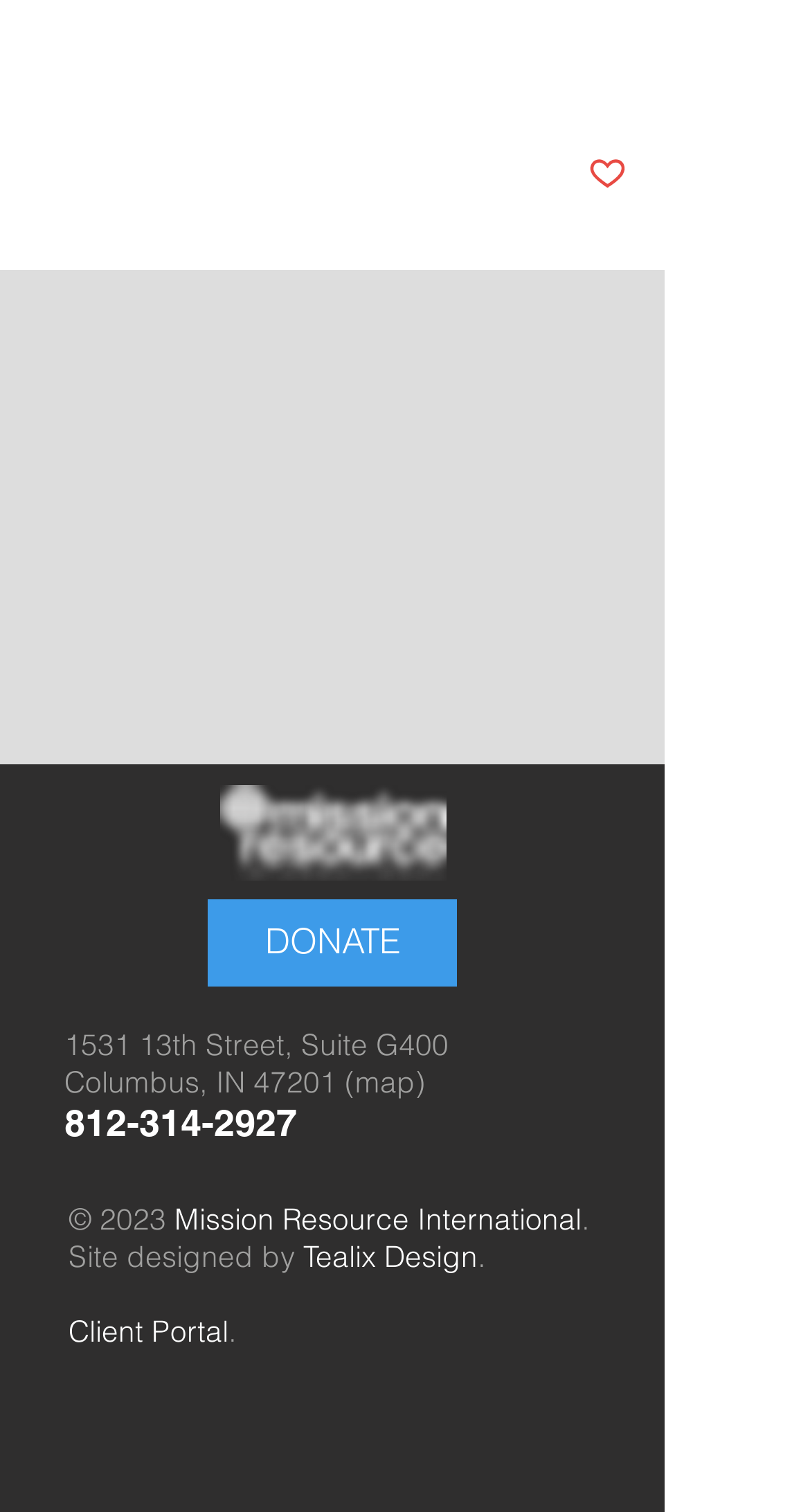Locate the bounding box coordinates of the element you need to click to accomplish the task described by this instruction: "Donate".

[0.256, 0.595, 0.564, 0.653]